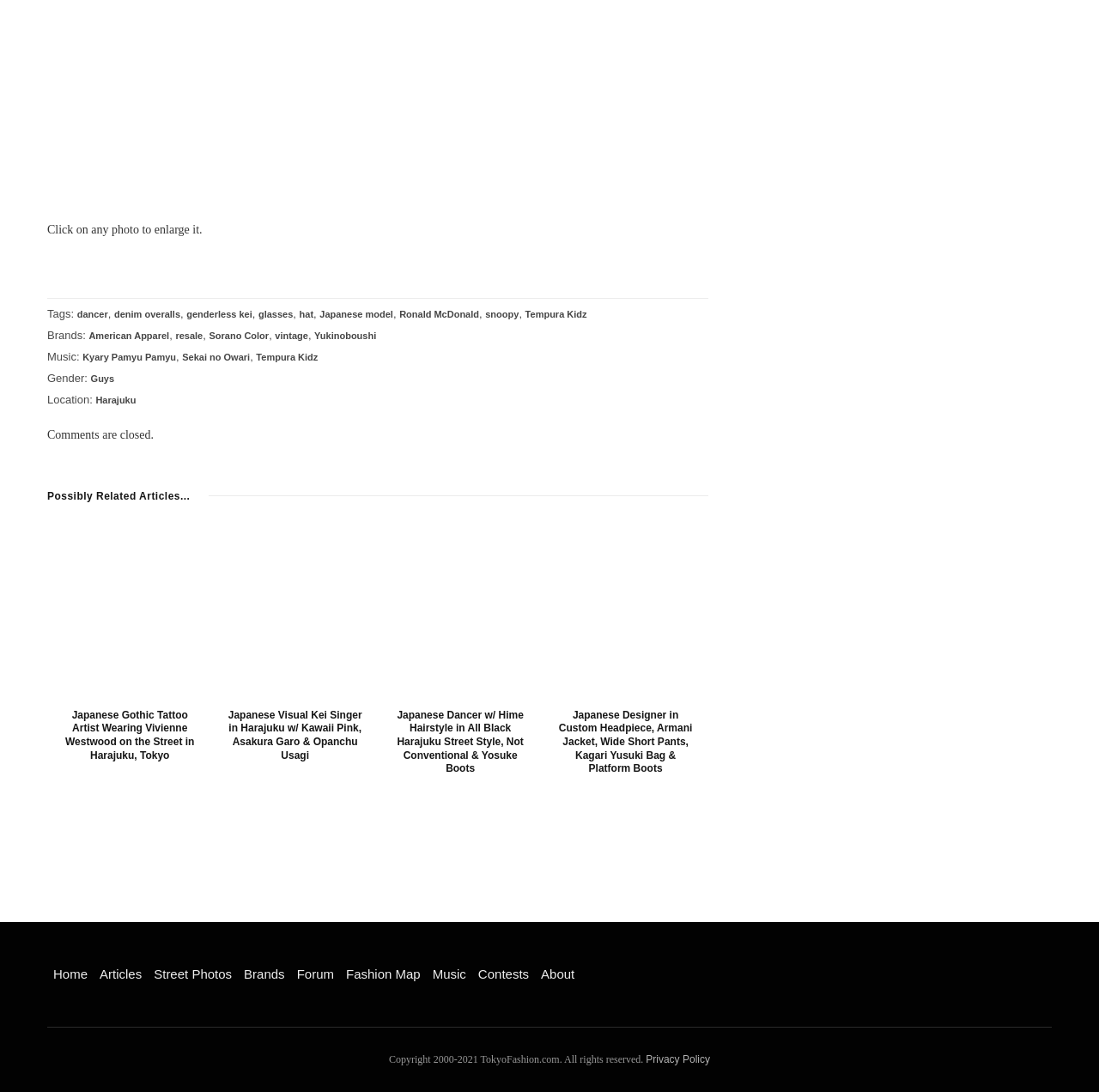Look at the image and give a detailed response to the following question: What is the brand mentioned in the article?

I found the brand 'Vivienne Westwood' mentioned in the article with the heading 'Japanese Gothic Tattoo Artist Wearing Vivienne Westwood on the Street in Harajuku, Tokyo'. This suggests that the article is about someone wearing Vivienne Westwood clothing.